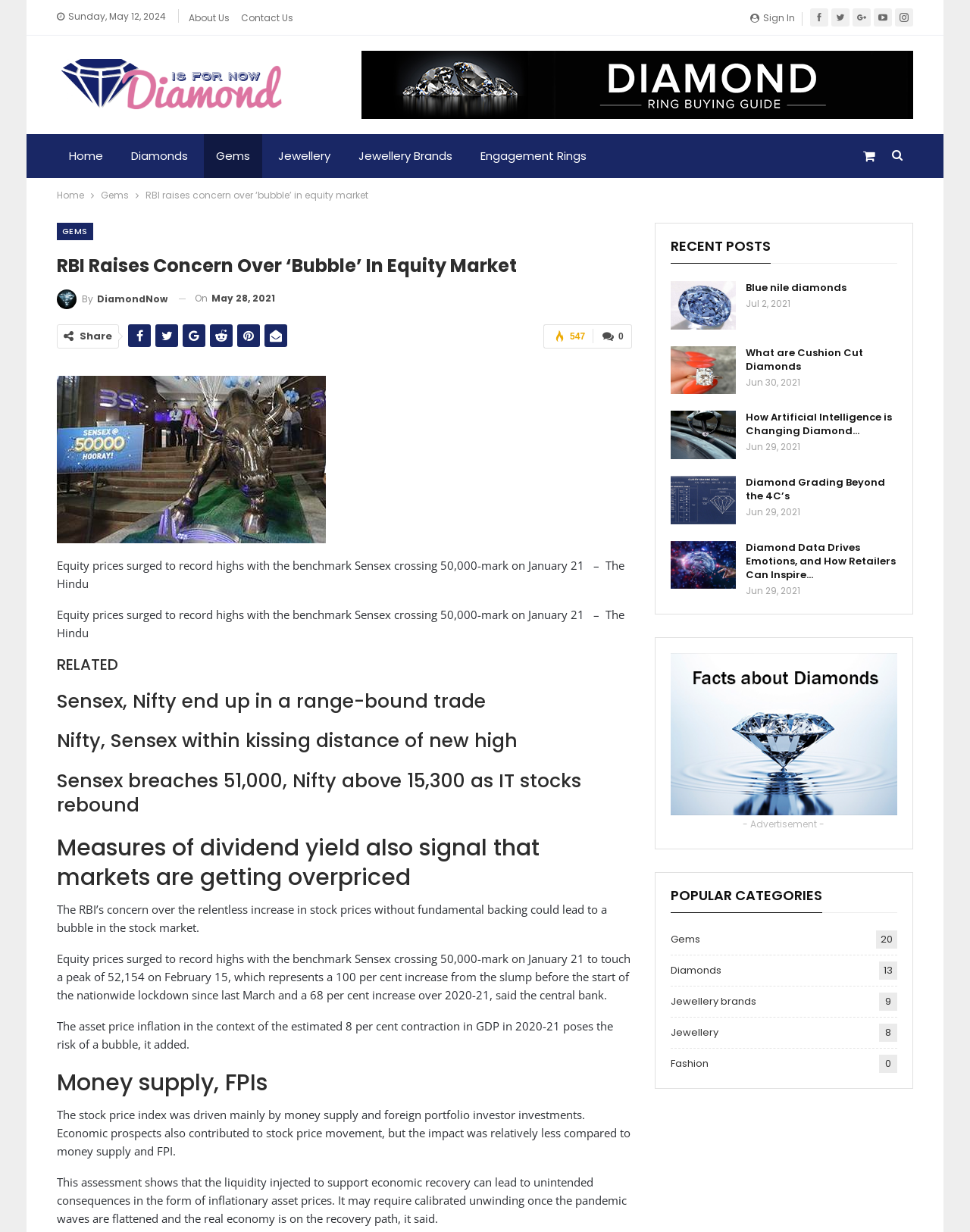Bounding box coordinates are to be given in the format (top-left x, top-left y, bottom-right x, bottom-right y). All values must be floating point numbers between 0 and 1. Provide the bounding box coordinate for the UI element described as: Jewellery

[0.274, 0.109, 0.353, 0.145]